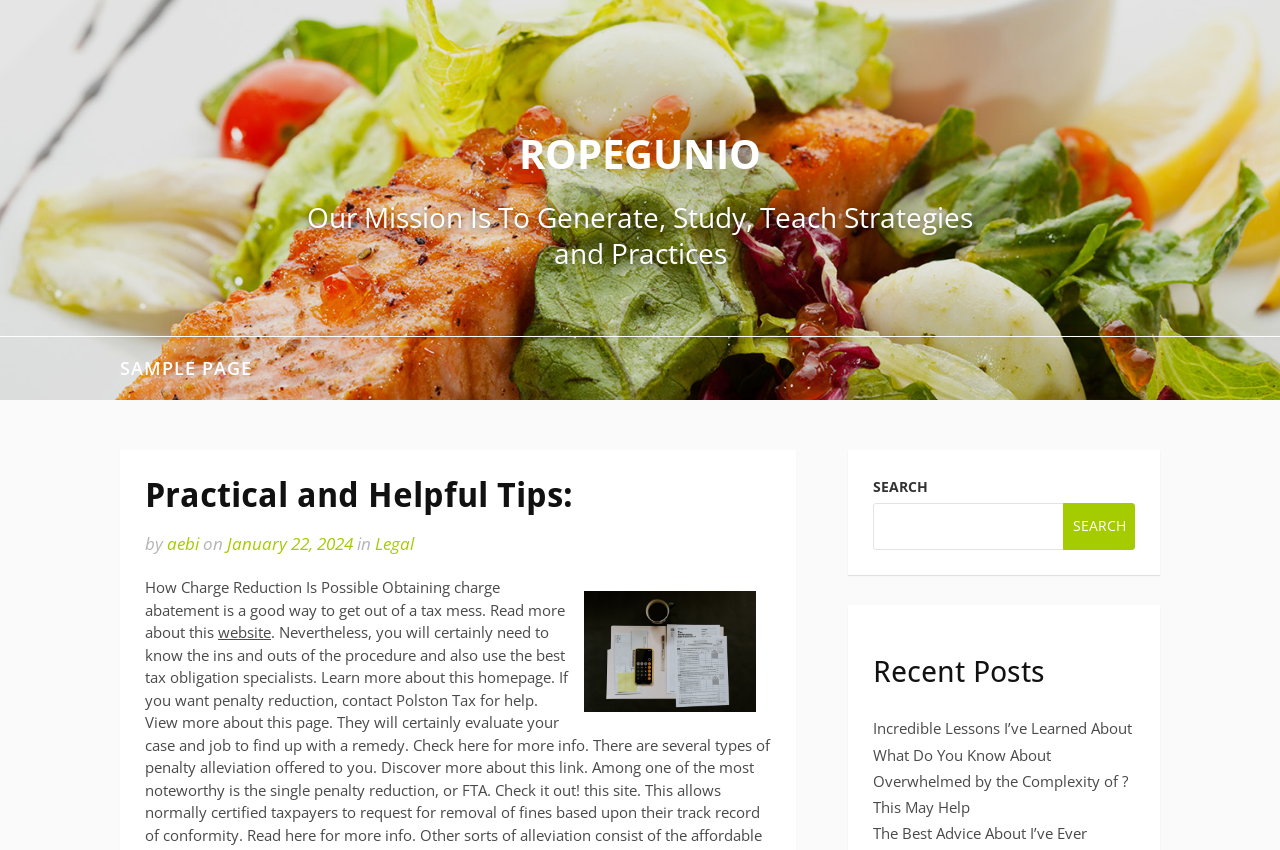Given the description Sample Page, predict the bounding box coordinates of the UI element. Ensure the coordinates are in the format (top-left x, top-left y, bottom-right x, bottom-right y) and all values are between 0 and 1.

[0.094, 0.396, 0.197, 0.471]